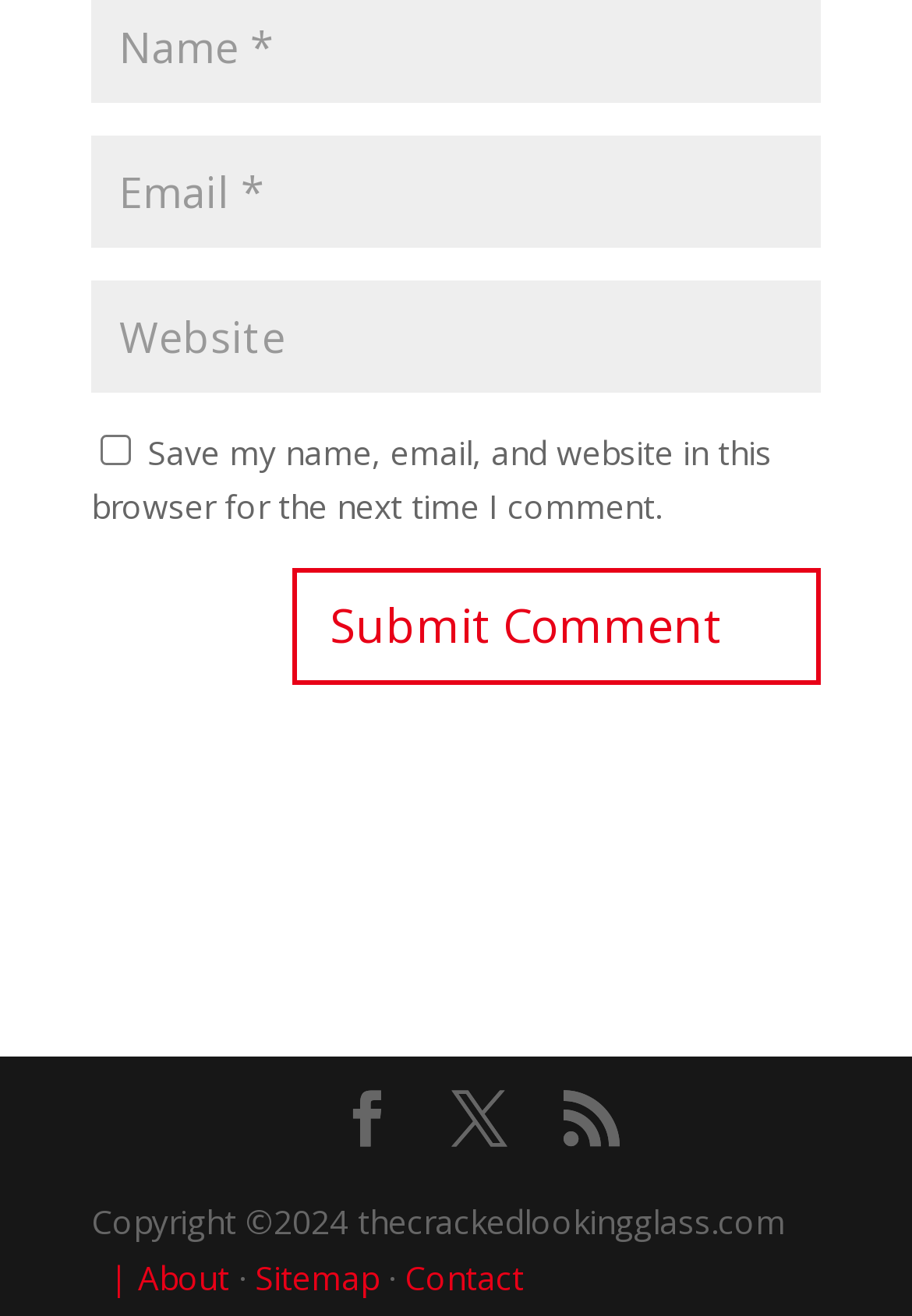Identify the bounding box for the given UI element using the description provided. Coordinates should be in the format (top-left x, top-left y, bottom-right x, bottom-right y) and must be between 0 and 1. Here is the description: input value="Email *" aria-describedby="email-notes" name="email"

[0.1, 0.102, 0.9, 0.187]